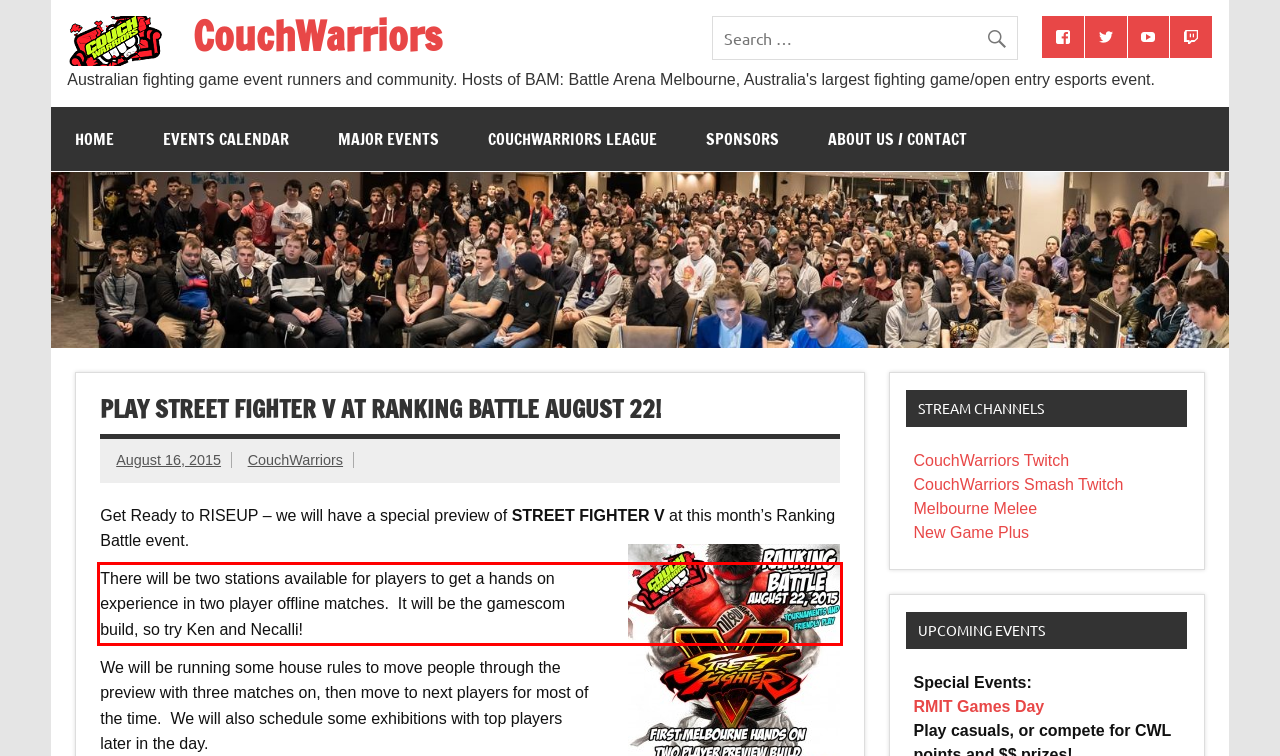Analyze the screenshot of the webpage that features a red bounding box and recognize the text content enclosed within this red bounding box.

There will be two stations available for players to get a hands on experience in two player offline matches. It will be the gamescom build, so try Ken and Necalli!